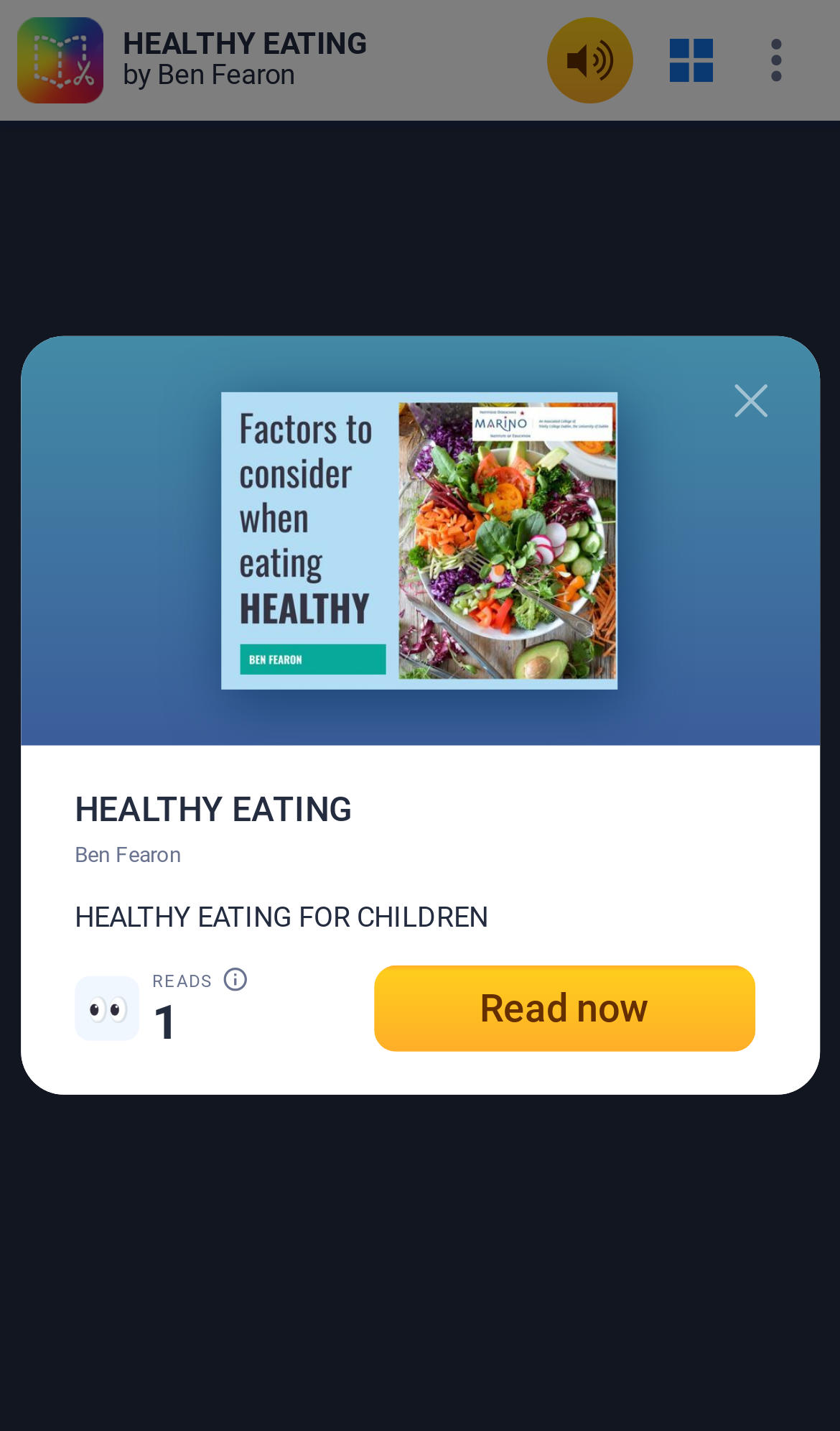How many pages does the book have?
Look at the screenshot and respond with a single word or phrase.

6